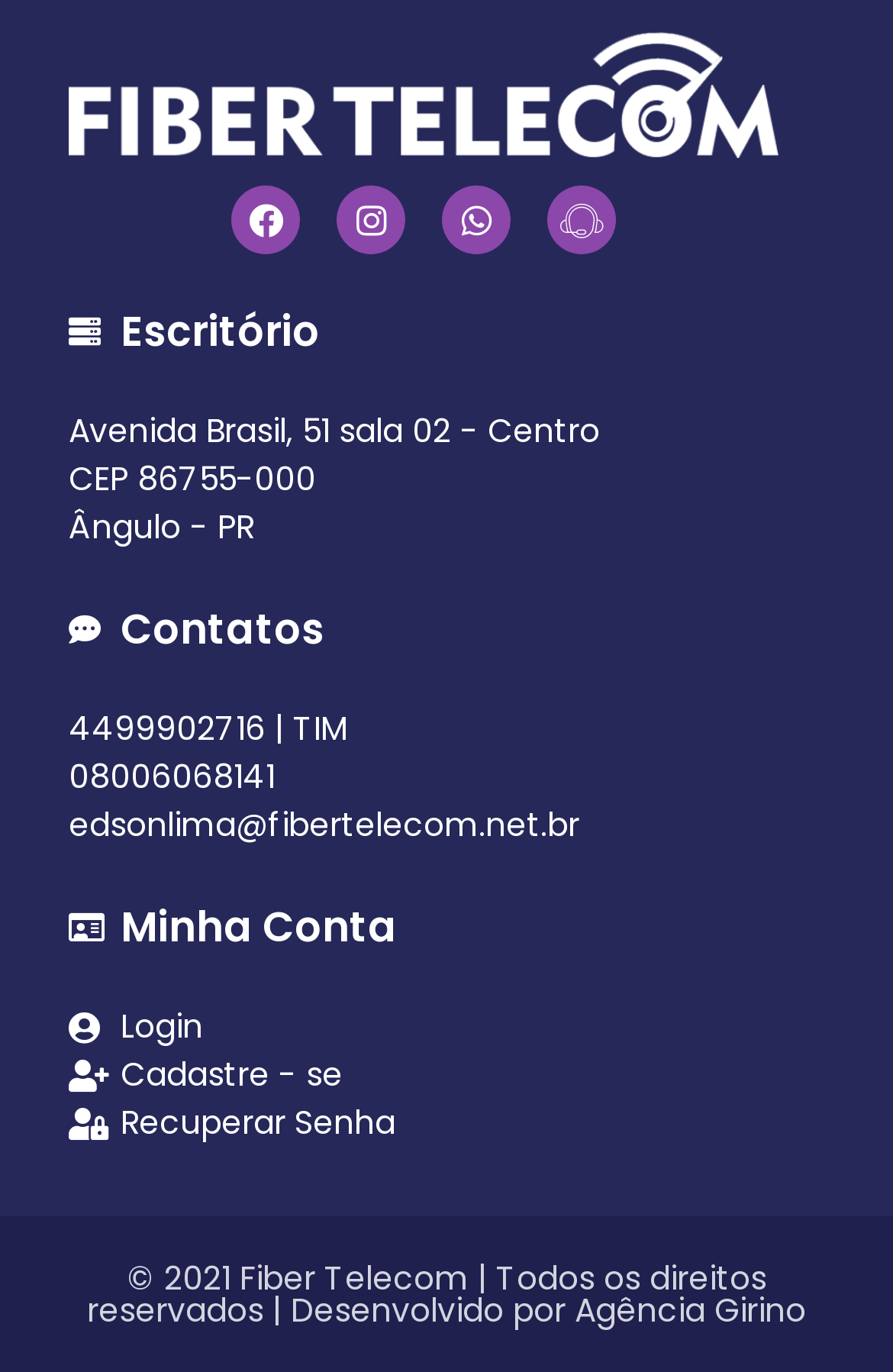What are the social media platforms linked on the page?
Look at the image and answer with only one word or phrase.

Facebook, Instagram, Whatsapp